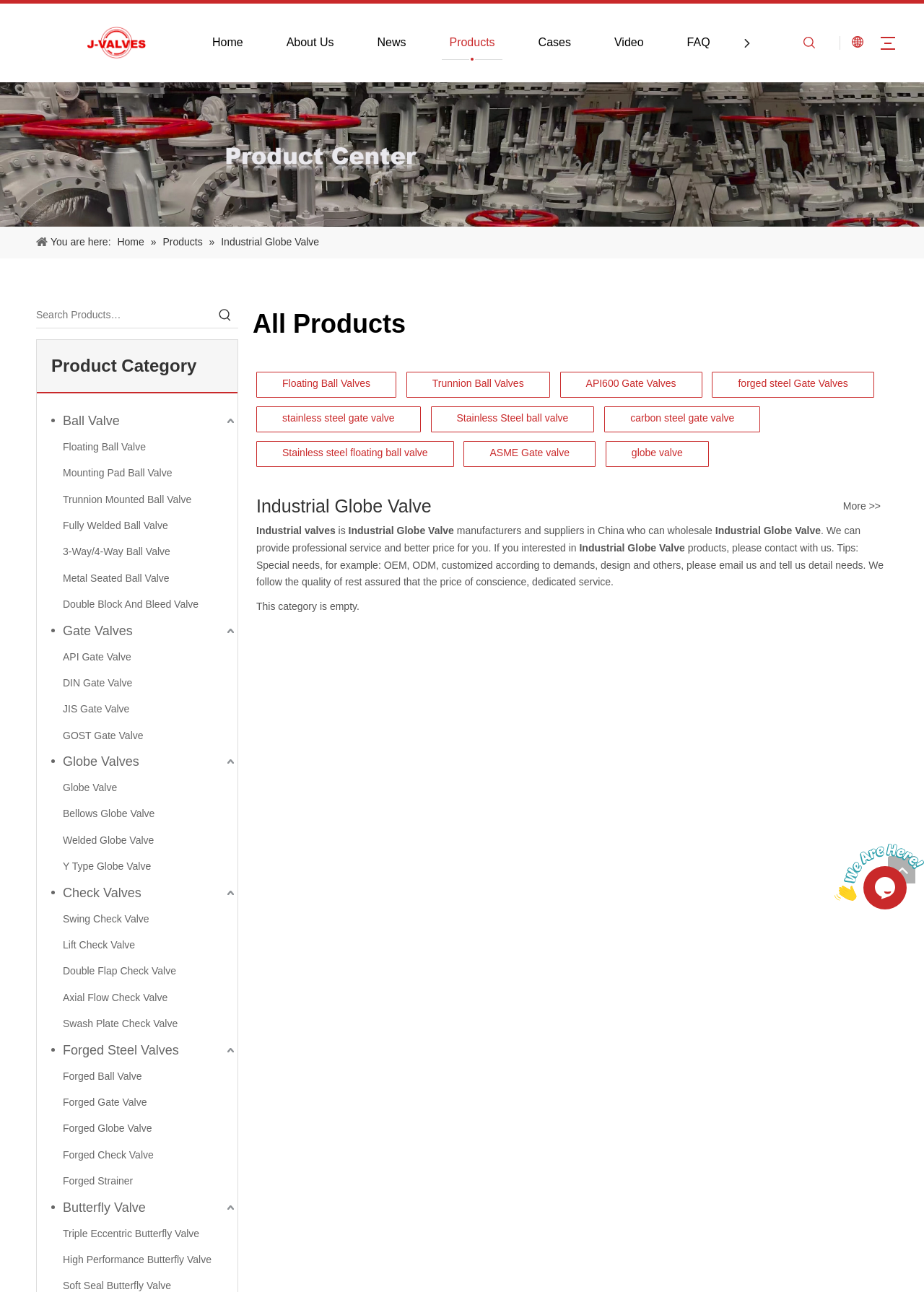Using floating point numbers between 0 and 1, provide the bounding box coordinates in the format (top-left x, top-left y, bottom-right x, bottom-right y). Locate the UI element described here: Forged Gate Valve

[0.068, 0.843, 0.257, 0.863]